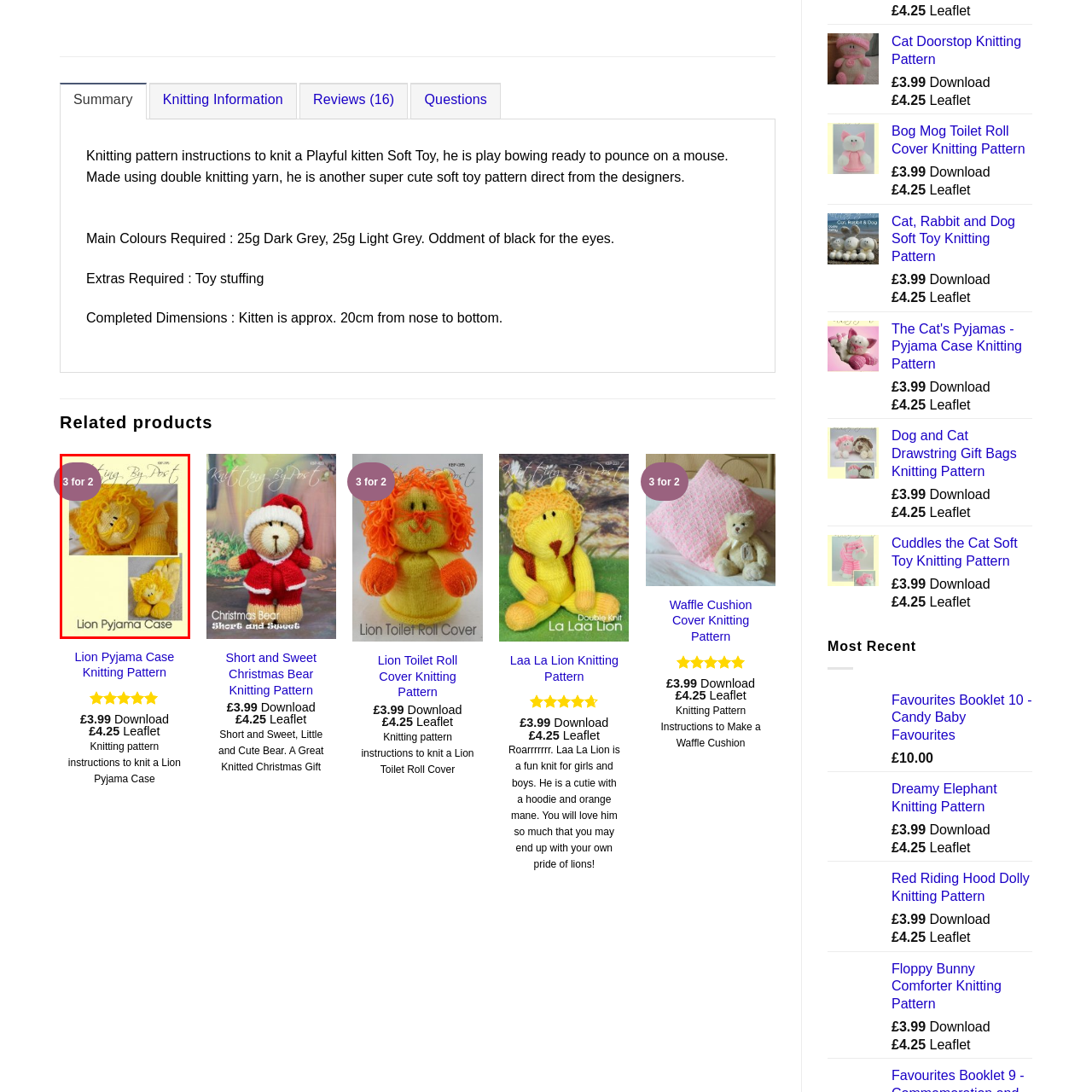Observe the image confined by the red frame and answer the question with a single word or phrase:
What is the purpose of the lion pyjama case?

Soft toy and pyjama holder